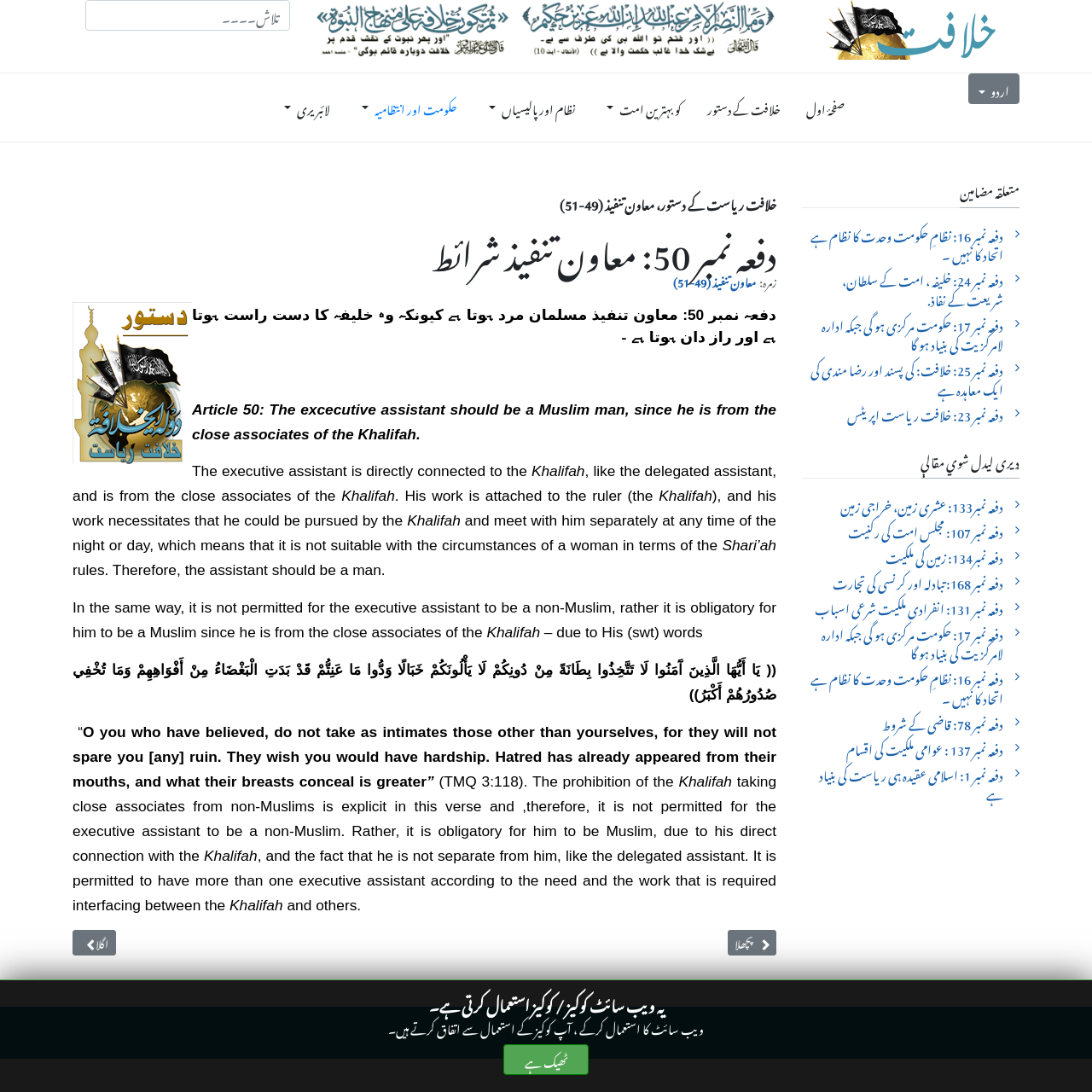Provide the bounding box coordinates of the area you need to click to execute the following instruction: "Click on خلافت ریاست کے دستور".

[0.636, 0.067, 0.727, 0.13]